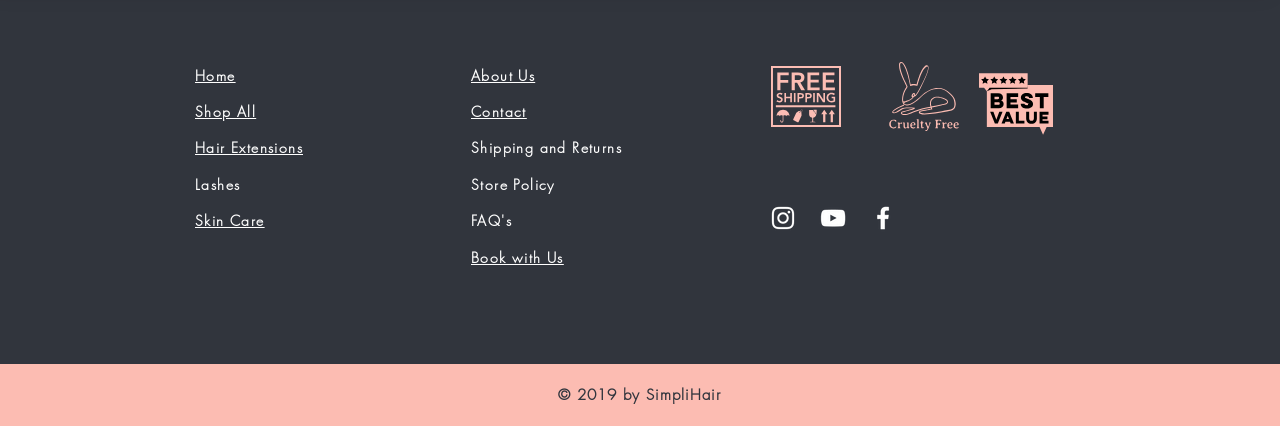Please find the bounding box coordinates in the format (top-left x, top-left y, bottom-right x, bottom-right y) for the given element description. Ensure the coordinates are floating point numbers between 0 and 1. Description: Lashes

[0.152, 0.41, 0.188, 0.455]